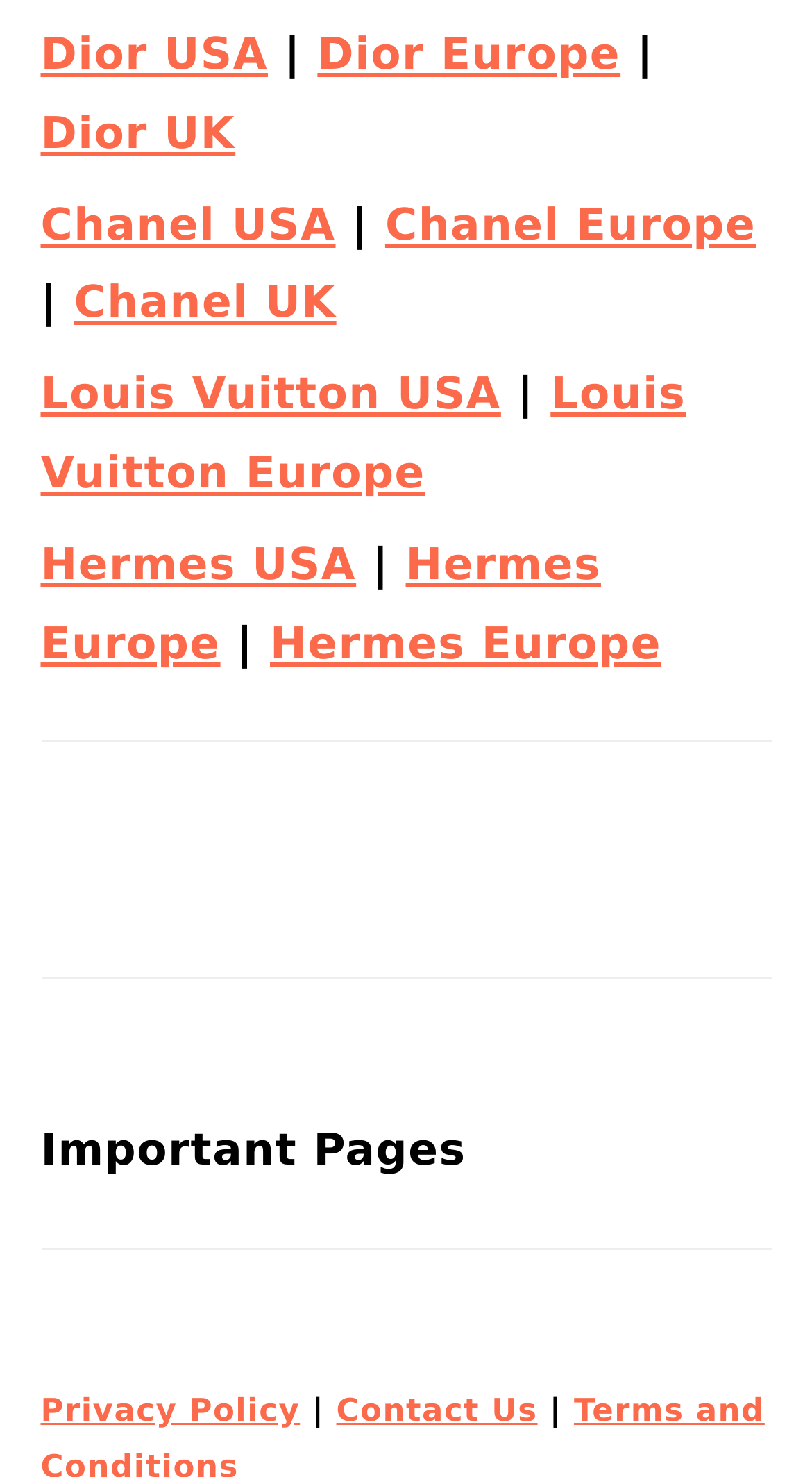Based on the image, provide a detailed response to the question:
How many luxury fashion brands are listed?

By examining the links on the webpage, I can see that there are four luxury fashion brands listed: Dior, Chanel, Louis Vuitton, and Hermes.